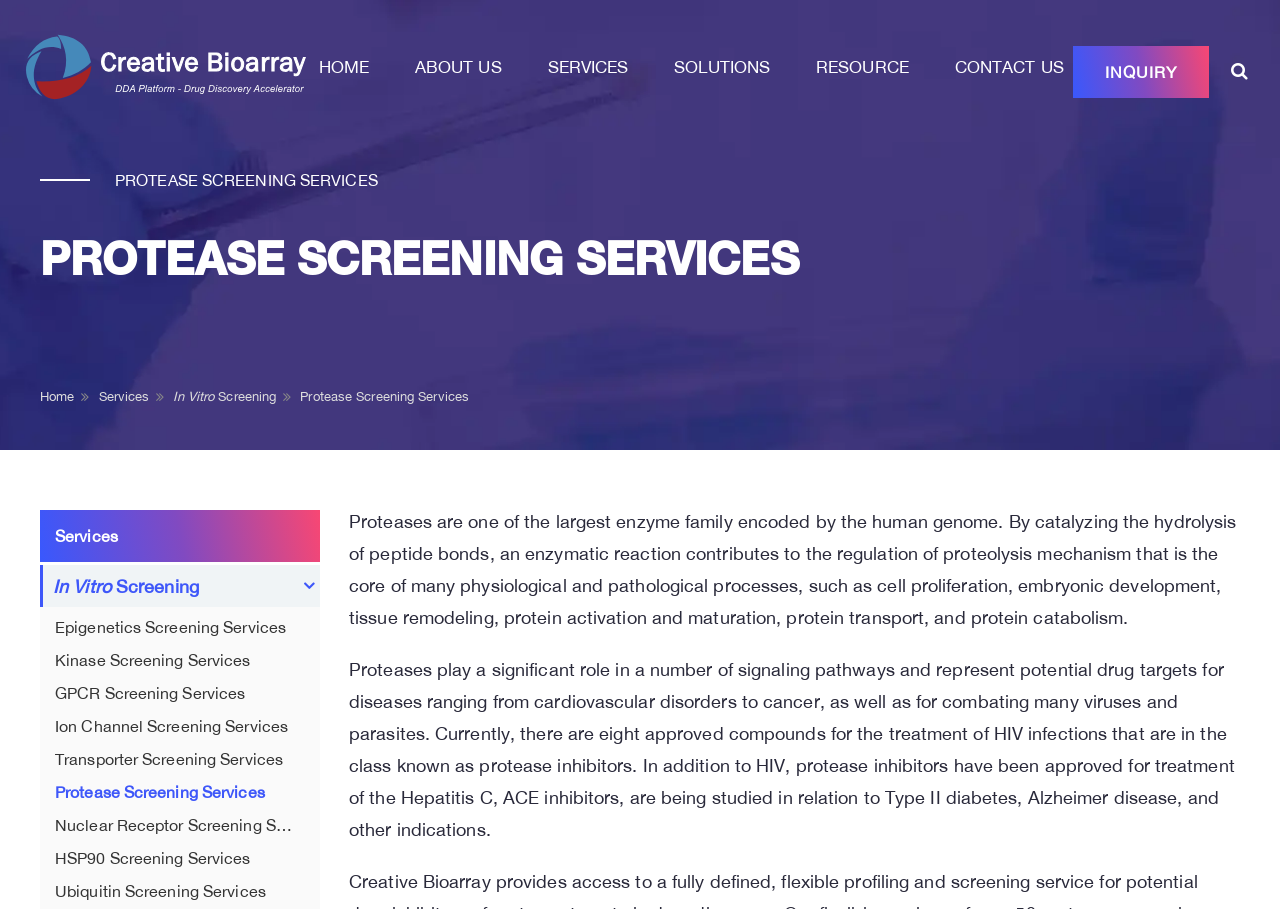Provide the bounding box coordinates, formatted as (top-left x, top-left y, bottom-right x, bottom-right y), with all values being floating point numbers between 0 and 1. Identify the bounding box of the UI element that matches the description: About Us

[0.308, 0.038, 0.408, 0.11]